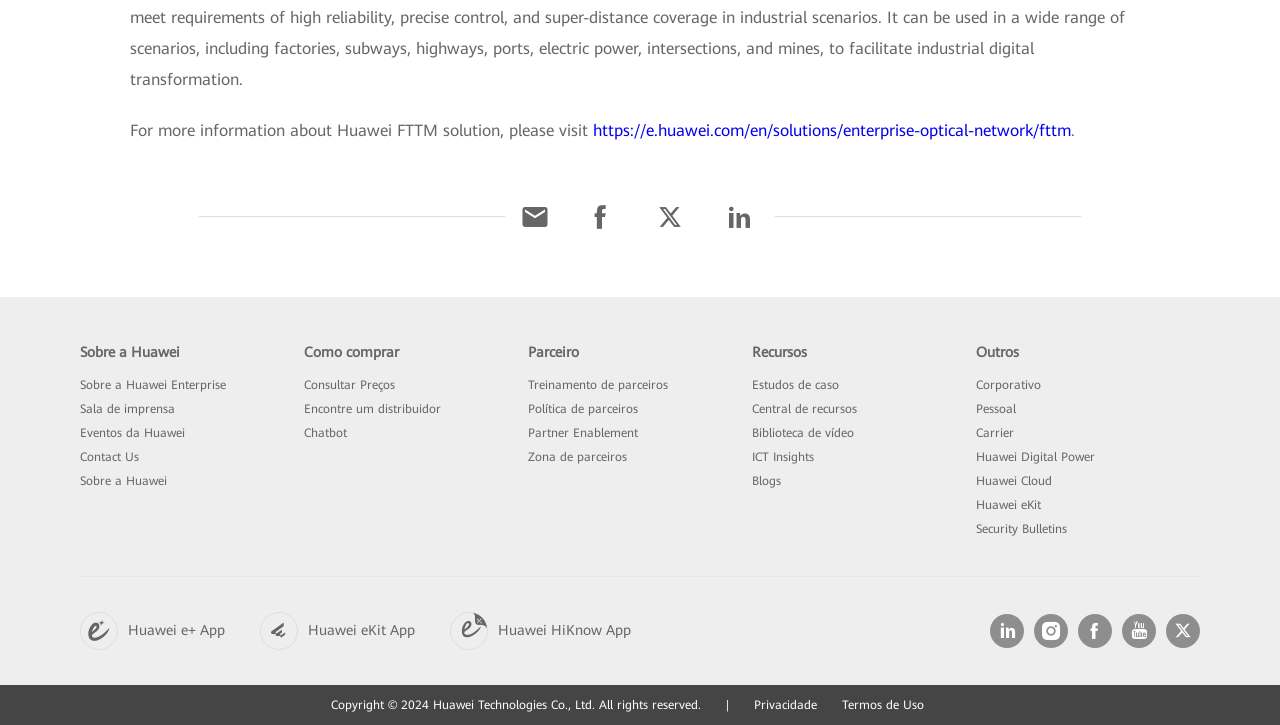Please identify the coordinates of the bounding box for the clickable region that will accomplish this instruction: "Read ICT Insights".

[0.588, 0.621, 0.636, 0.64]